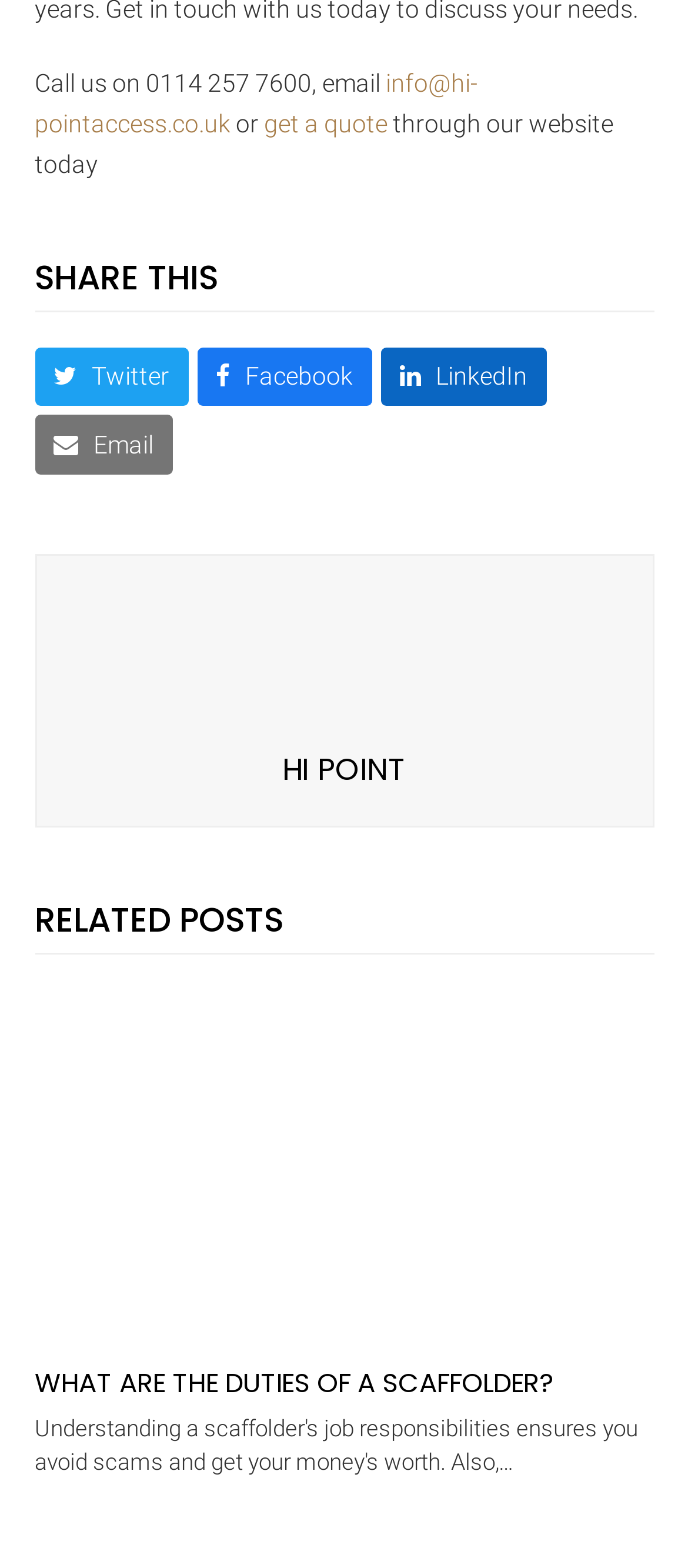Pinpoint the bounding box coordinates of the element you need to click to execute the following instruction: "Visit the author page". The bounding box should be represented by four float numbers between 0 and 1, in the format [left, top, right, bottom].

[0.41, 0.405, 0.59, 0.423]